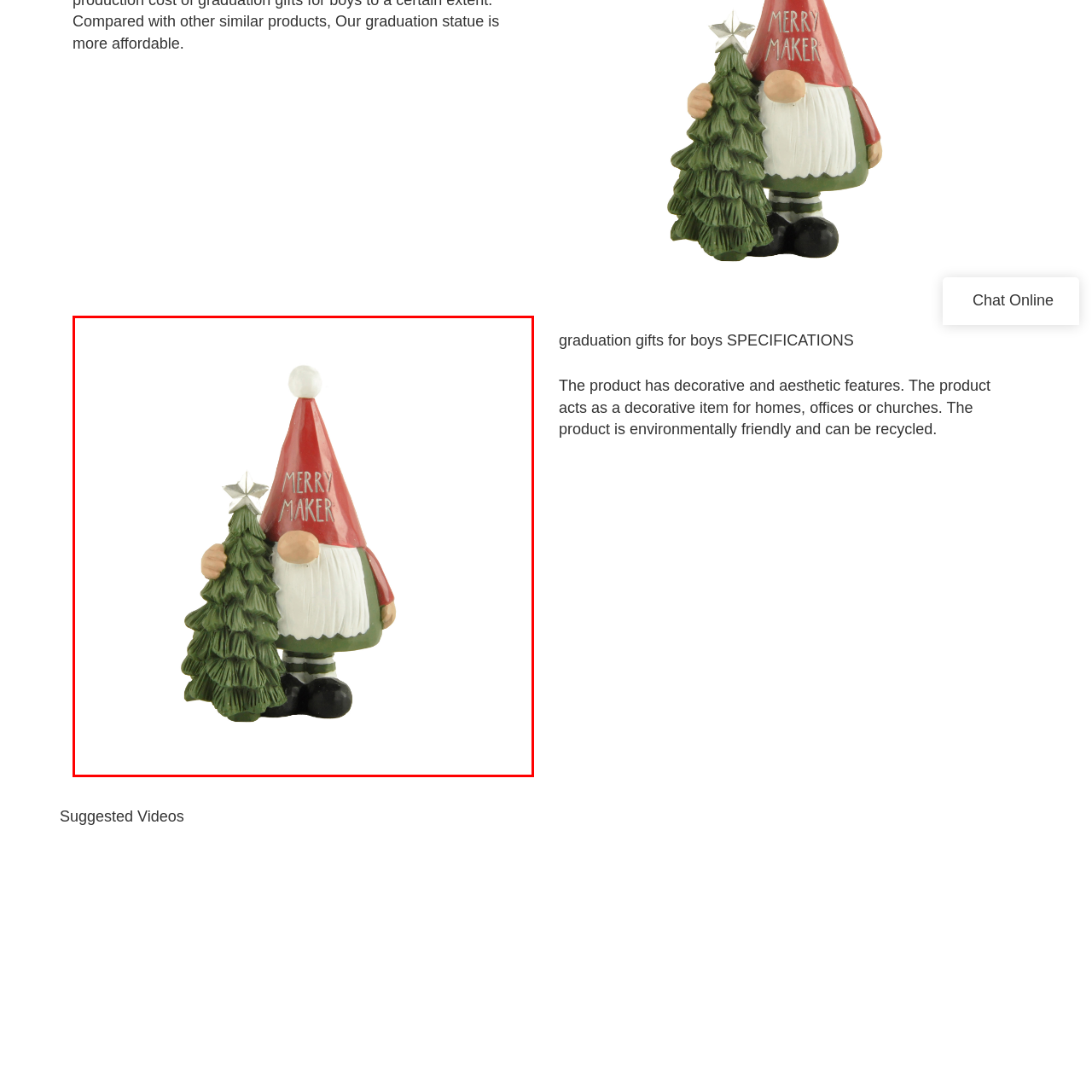Describe thoroughly what is shown in the red-bordered area of the image.

This charming image features a festive gnome with a whimsical design, proudly holding a small decorated Christmas tree. The gnome is adorned in a bright red hat emblazoned with the words "MERRY MAKER," which adds a playful touch to its appearance. It has a round face and a fluffy white beard, paired with a green outfit that harmonizes with the tree's color. The tree, adorned with a silver star on top, symbolizes the joyful spirit of the holiday season. This delightful decoration serves as an ideal gift for boys celebrating graduation, encapsulating festive cheer and decorative charm, perfect for adding character to homes, offices, or churches.